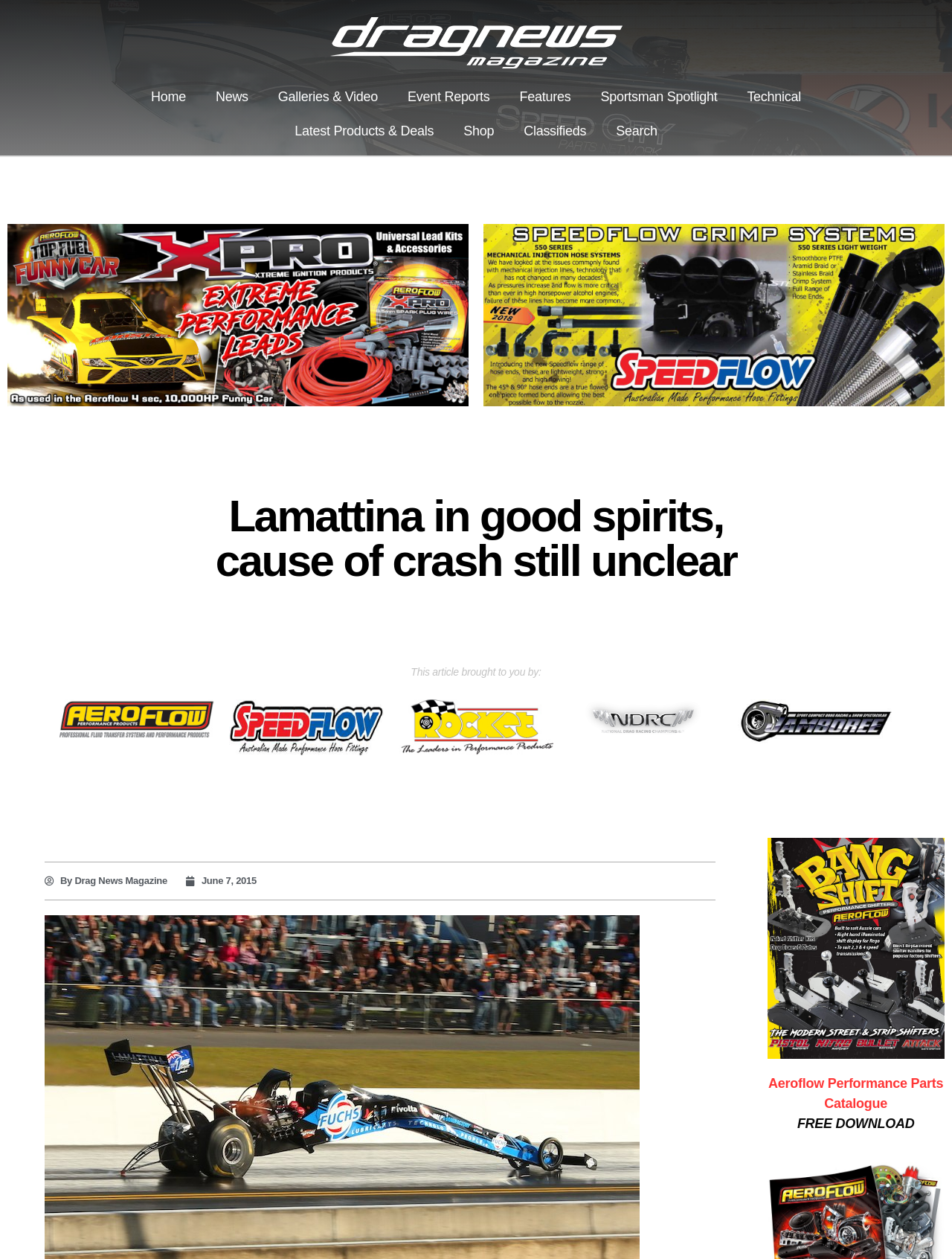How many navigation links are at the top of the page?
Carefully analyze the image and provide a detailed answer to the question.

There are seven navigation links at the top of the page, which are 'Home', 'News', 'Galleries & Video', 'Event Reports', 'Features', 'Sportsman Spotlight', and 'Technical'.